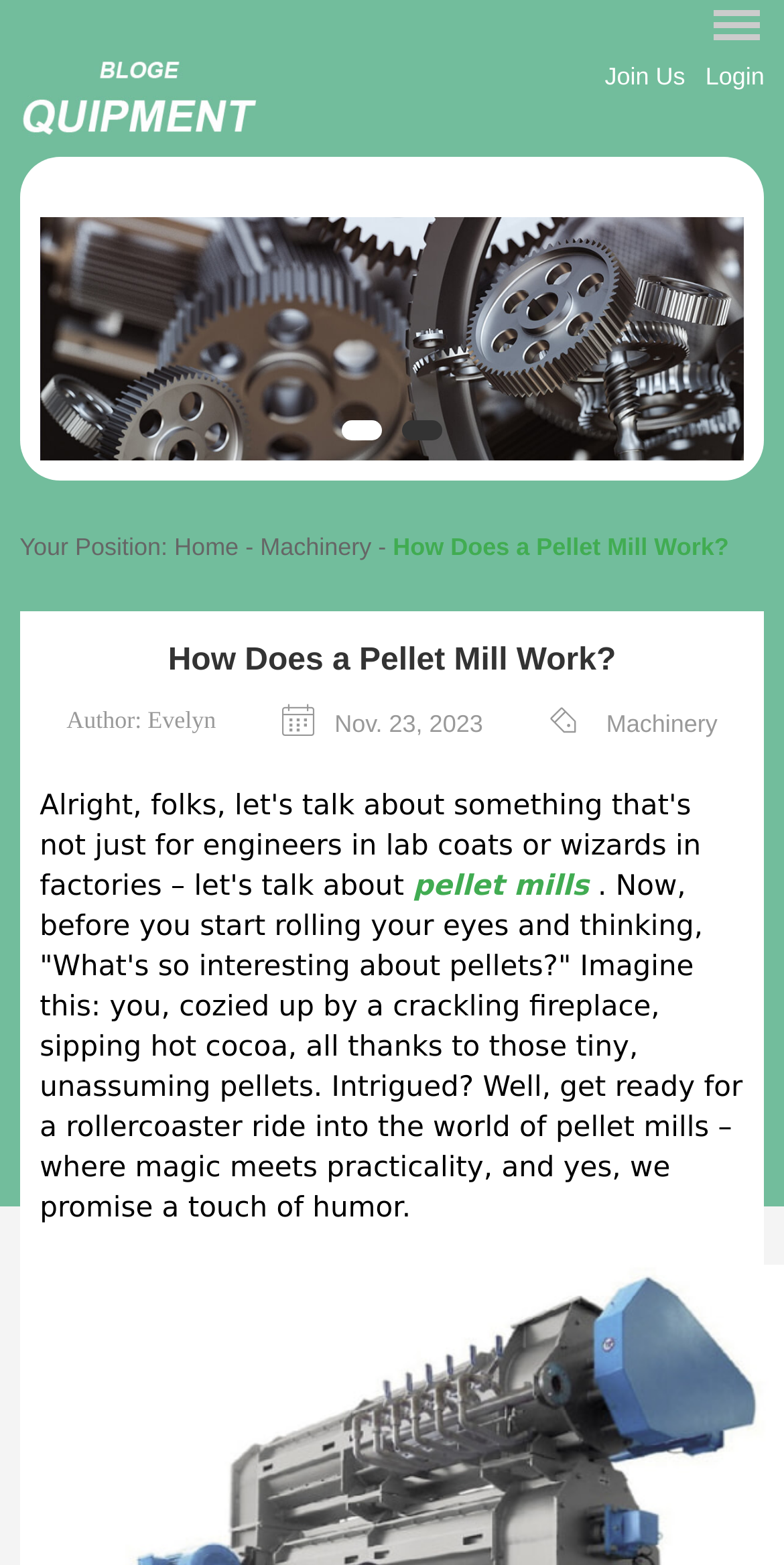Determine the bounding box coordinates of the area to click in order to meet this instruction: "Go to the 'Join Us' page".

[0.771, 0.033, 0.874, 0.064]